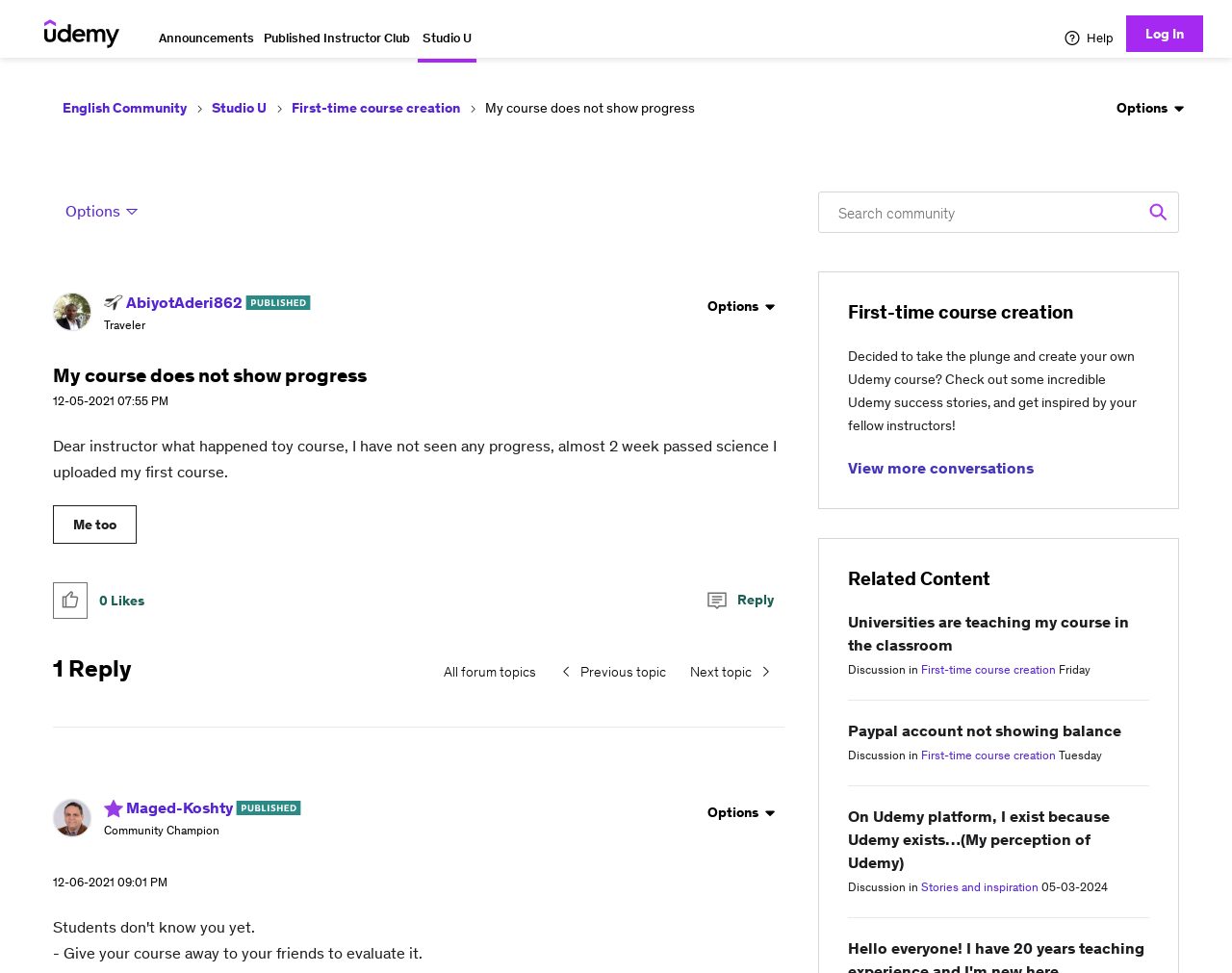How many replies are there to the post? Refer to the image and provide a one-word or short phrase answer.

1